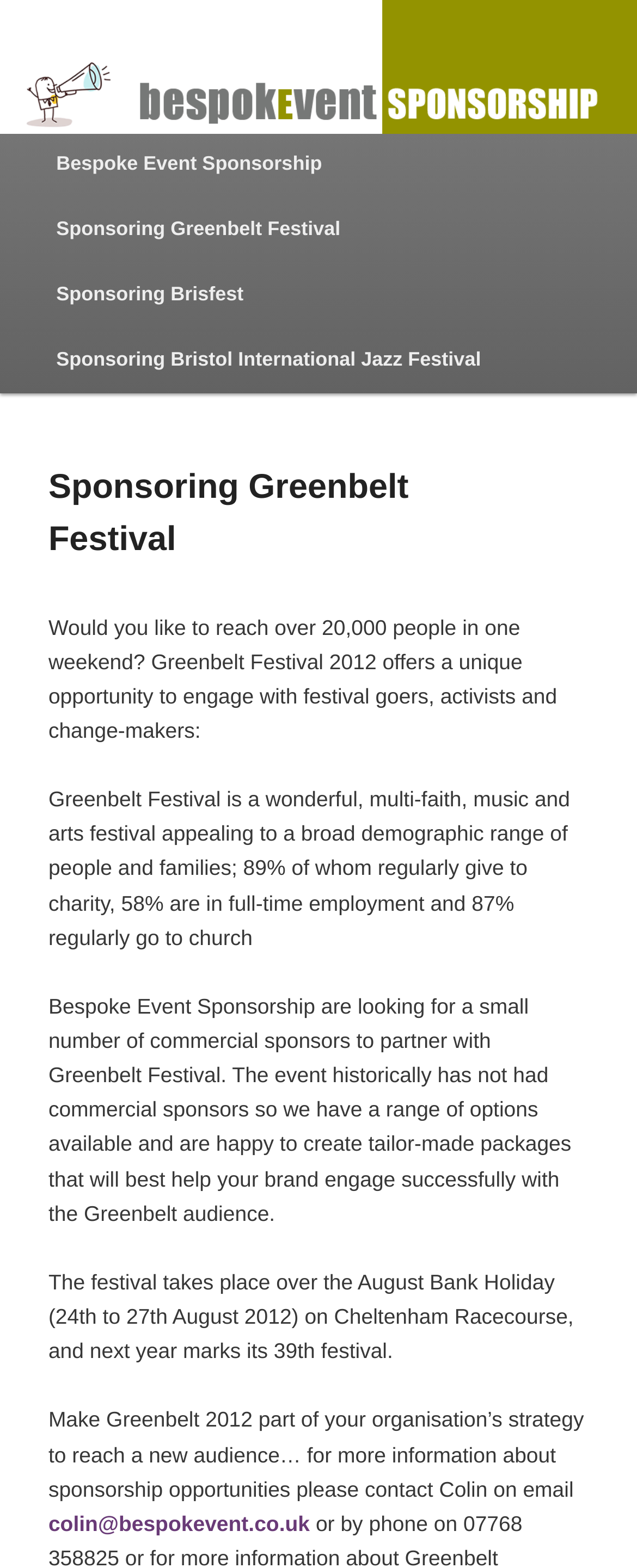Using the element description colin@bespokevent.co.uk, predict the bounding box coordinates for the UI element. Provide the coordinates in (top-left x, top-left y, bottom-right x, bottom-right y) format with values ranging from 0 to 1.

[0.076, 0.964, 0.486, 0.979]